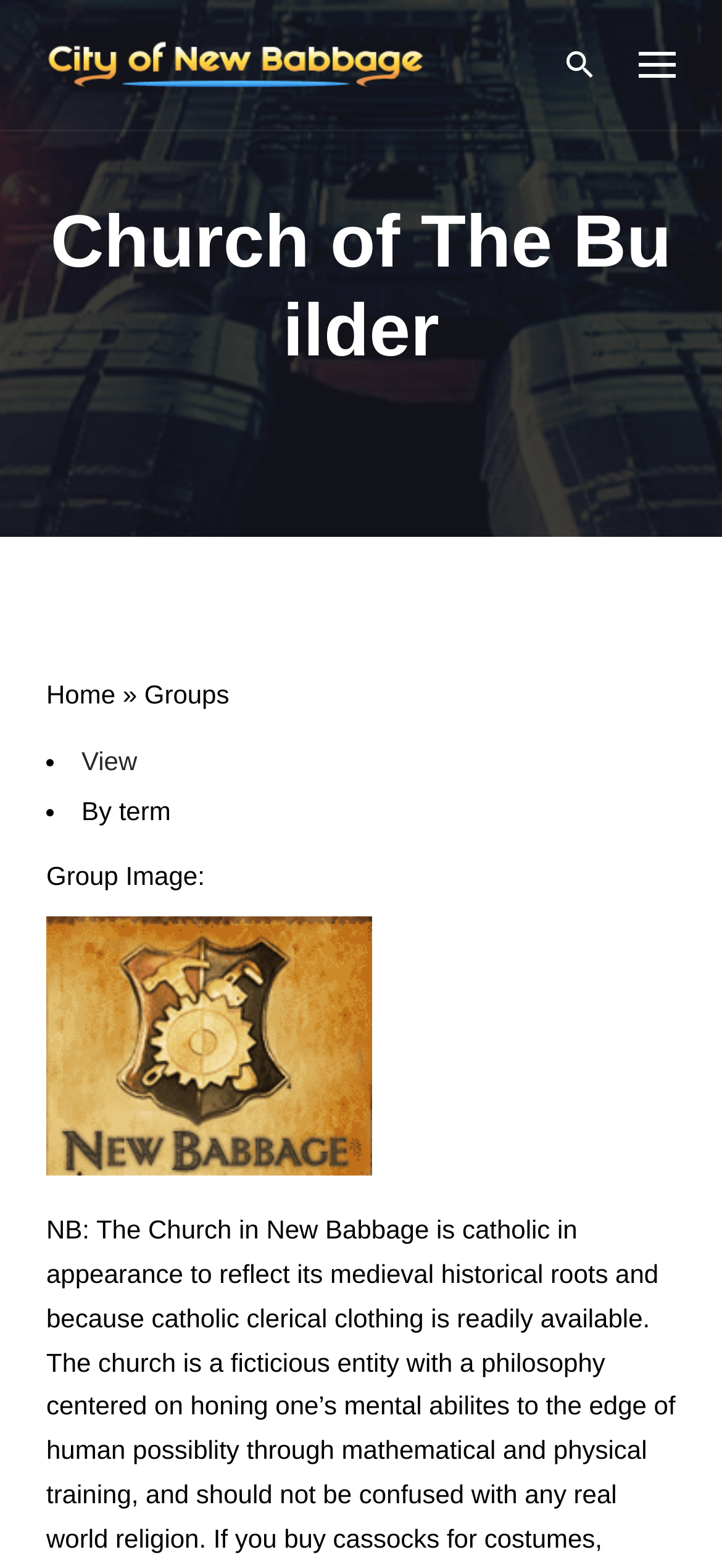How many list markers are there?
Offer a detailed and full explanation in response to the question.

I searched for list marker elements on the webpage and found two instances of the '•' symbol, which are used to denote list items.